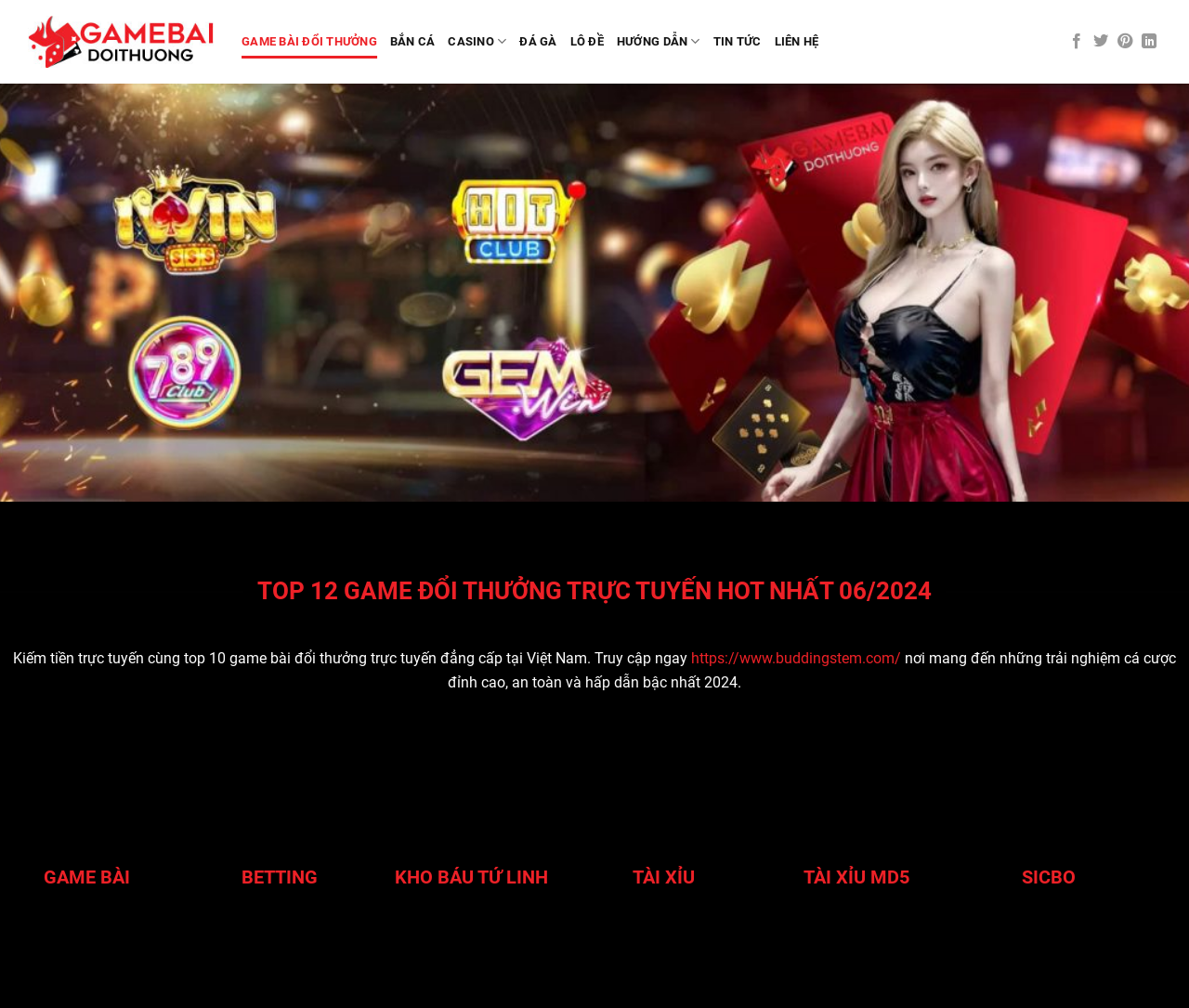Create an elaborate caption for the webpage.

This webpage is about online games, specifically focusing on top-rated game bài đổi thưởng (game of chance) in Vietnam. At the top, there is a navigation menu with links to different sections, including "Game Bài Đổi Thưởng", "BẮN CÁ", "CASINO", "ĐÁ GÀ", "LÔ ĐỀ", and more. 

Below the navigation menu, there is a large banner image that spans the entire width of the page, promoting online game bài đổi thưởng. 

The main content of the page is divided into sections, each with a heading and a brief description. The first section is titled "TOP 12 GAME ĐỔI THƯỞNG TRỰC TUYẾN HOT NHẤT 06/2024" and has a brief introduction to online game bài đổi thưởng. 

There are four sections below, each with an icon and a heading: "BETTING", "KHO BÁU TỨ LINH", "TÀI XỈU", and "TÀI XỈU MD5", and "SICBO". These sections likely provide information about different types of online games. 

At the bottom of the page, there are social media links to follow the website on Facebook, Twitter, Pinterest, and LinkedIn.